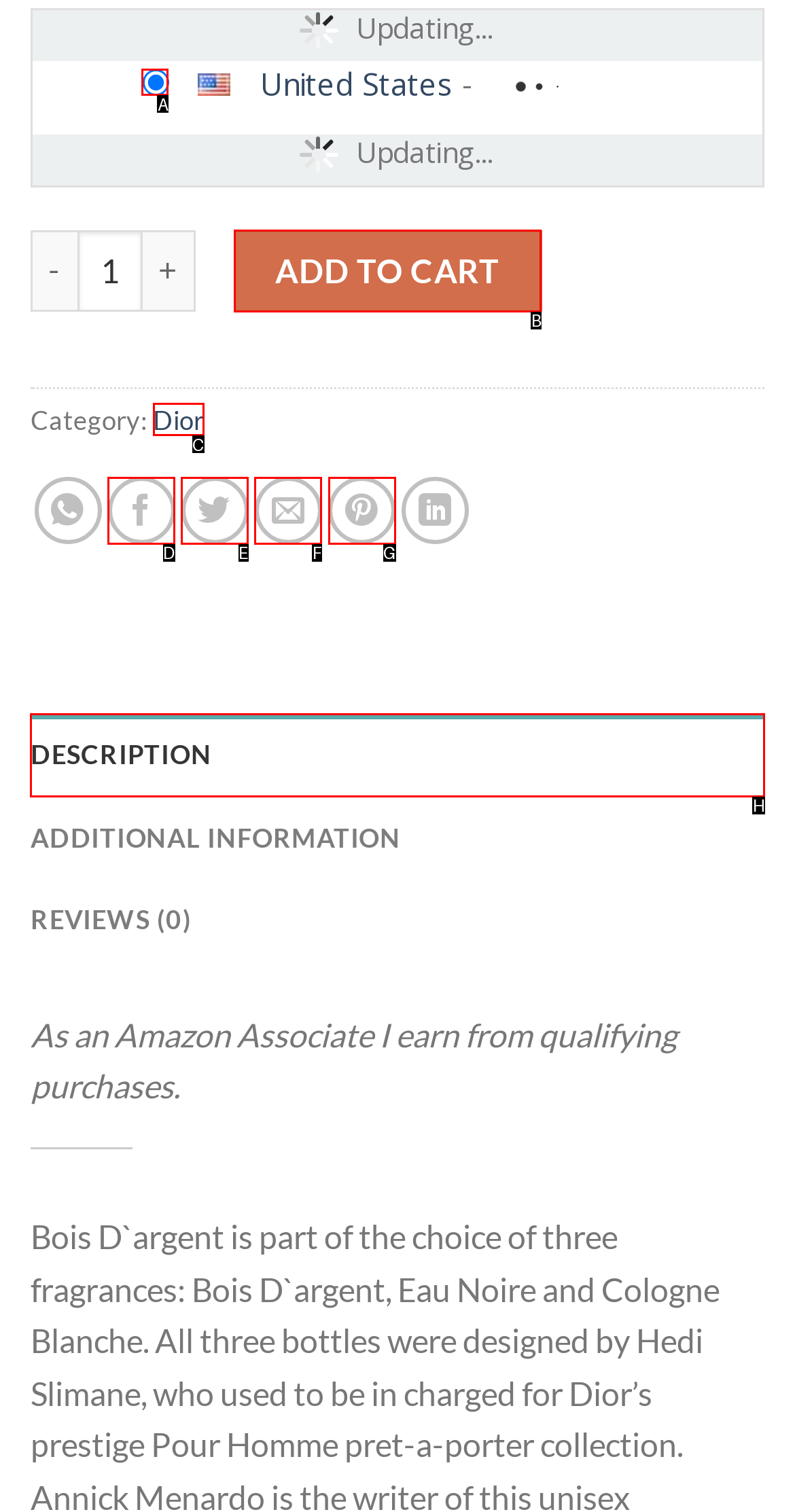Identify the HTML element I need to click to complete this task: Go to last slide Provide the option's letter from the available choices.

None